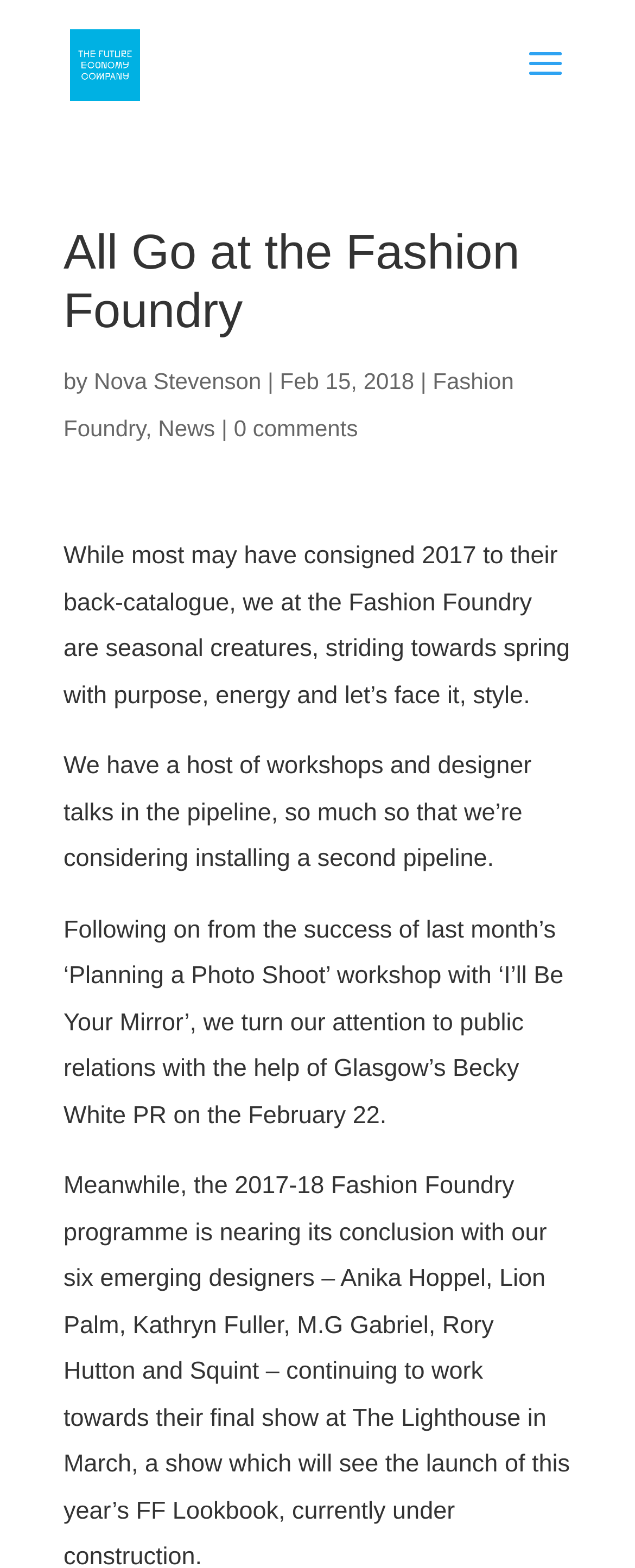Please provide a comprehensive answer to the question below using the information from the image: What is the topic of the upcoming workshop?

The topic of the upcoming workshop is mentioned in the text 'we turn our attention to public relations with the help of Glasgow’s Becky White PR on the February 22' which is located in the third paragraph of the article.